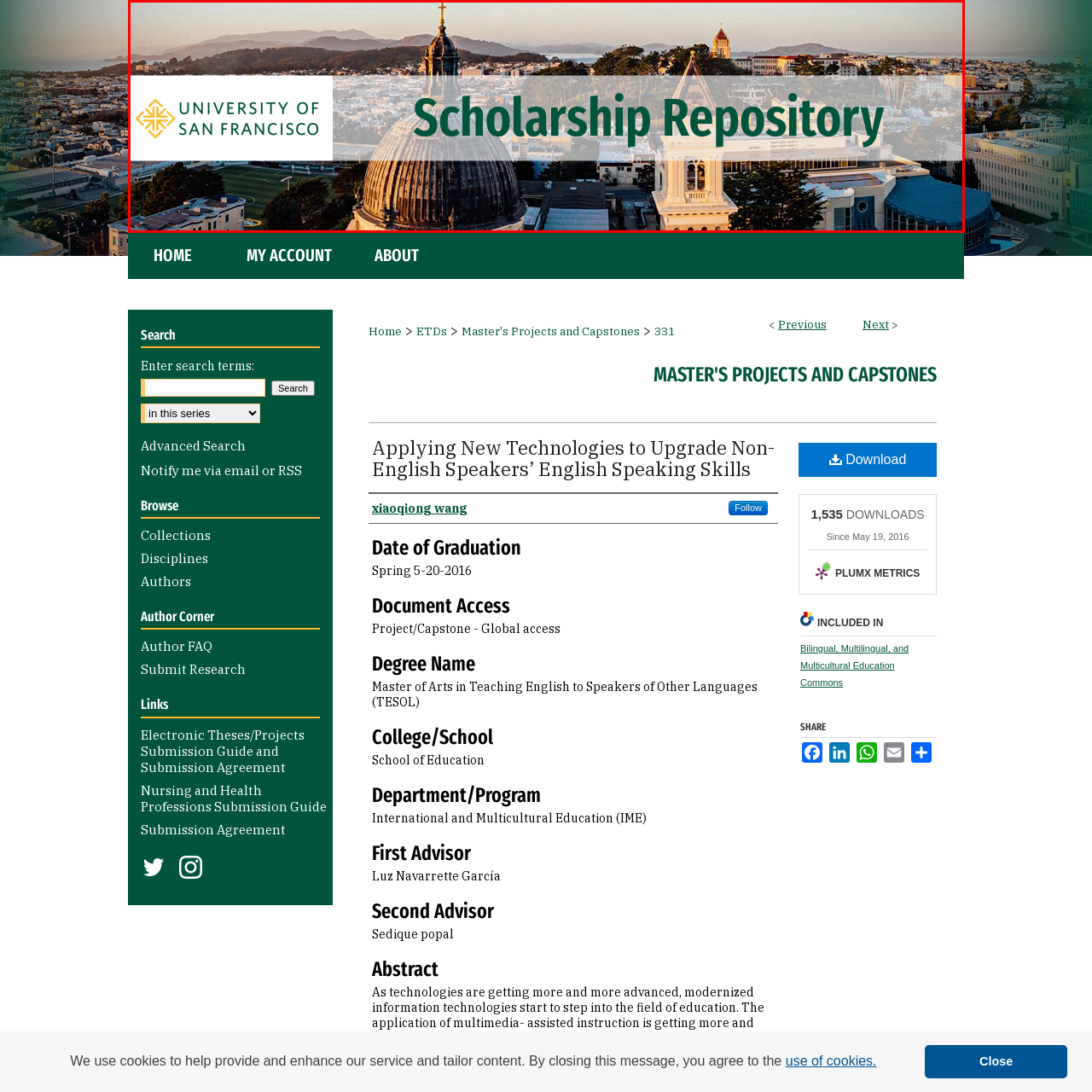Explain what is happening in the image inside the red outline in great detail.

This image showcases the scholarship repository of the University of San Francisco. The upper left corner features the university's logo, characterized by a distinctive design that symbolizes its identity. Overlaying a panoramic view of the San Francisco campus, which highlights notable architectural elements, the phrase "Scholarship Repository" is prominently displayed in bold, green text. This visual representation integrates the university's commitment to academic excellence and accessibility to scholarly work, inviting viewers to explore the resources available for research and learning at the institution. The backdrop of rolling hills and the iconic San Francisco skyline adds a sense of place, emphasizing the university's location in this vibrant city.